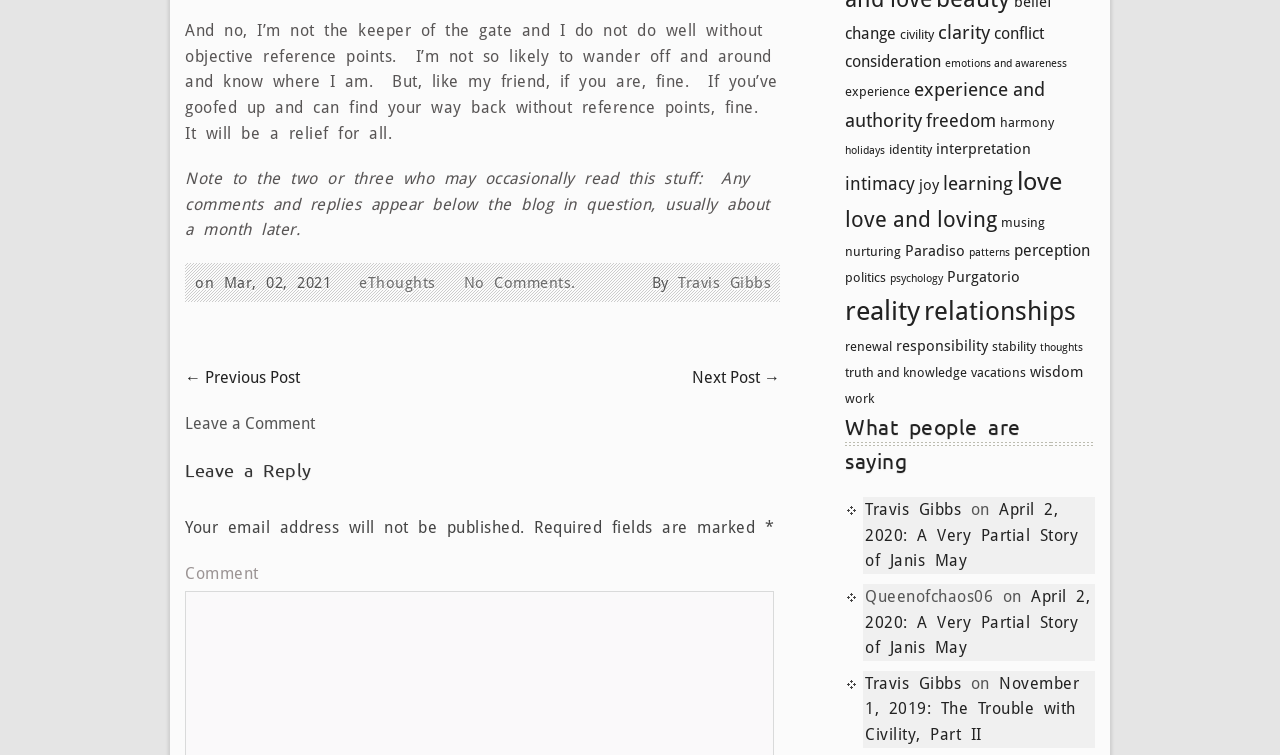Determine the bounding box coordinates of the region that needs to be clicked to achieve the task: "Click on the 'change' link".

[0.66, 0.032, 0.7, 0.057]